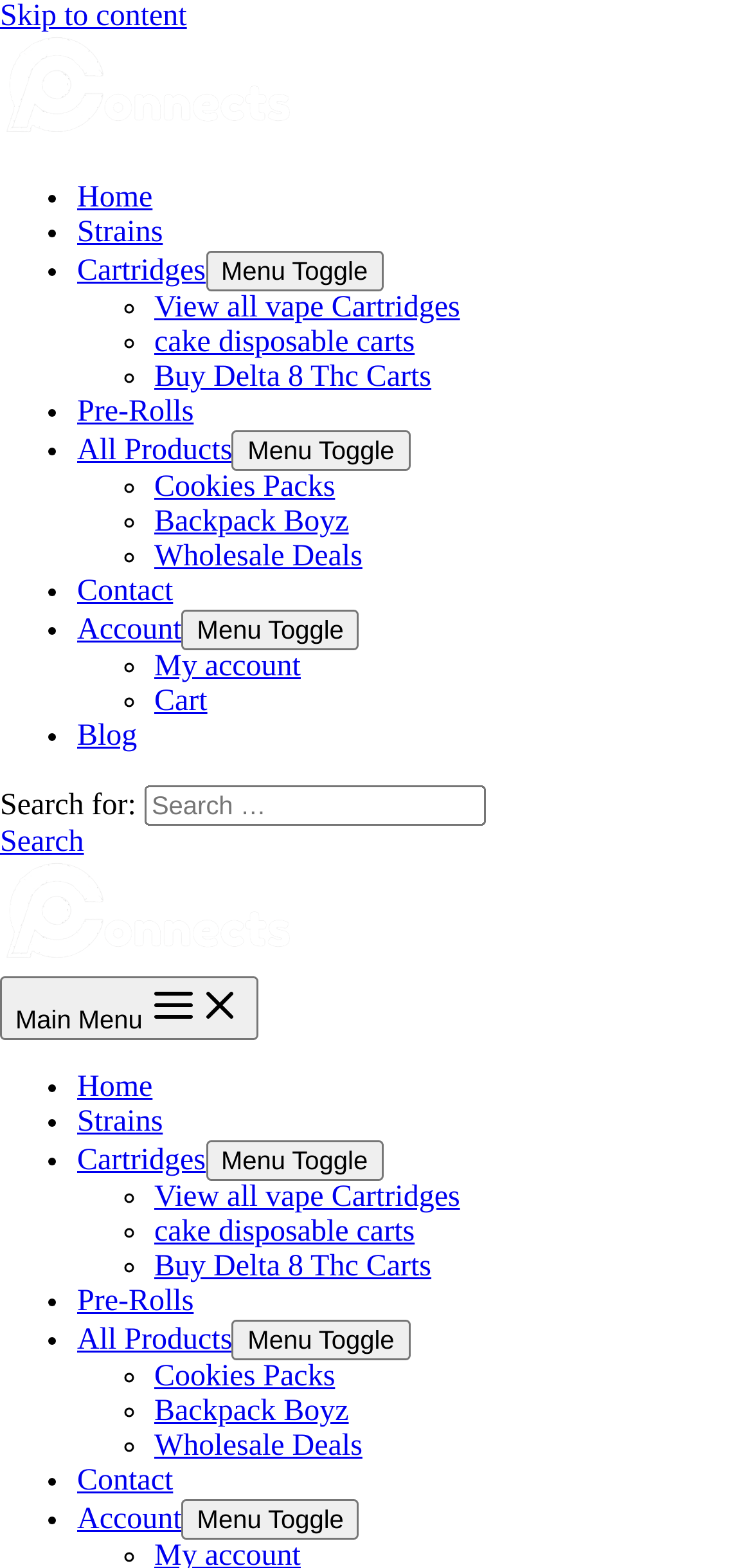How many menu items are there in the main navigation?
From the screenshot, supply a one-word or short-phrase answer.

9